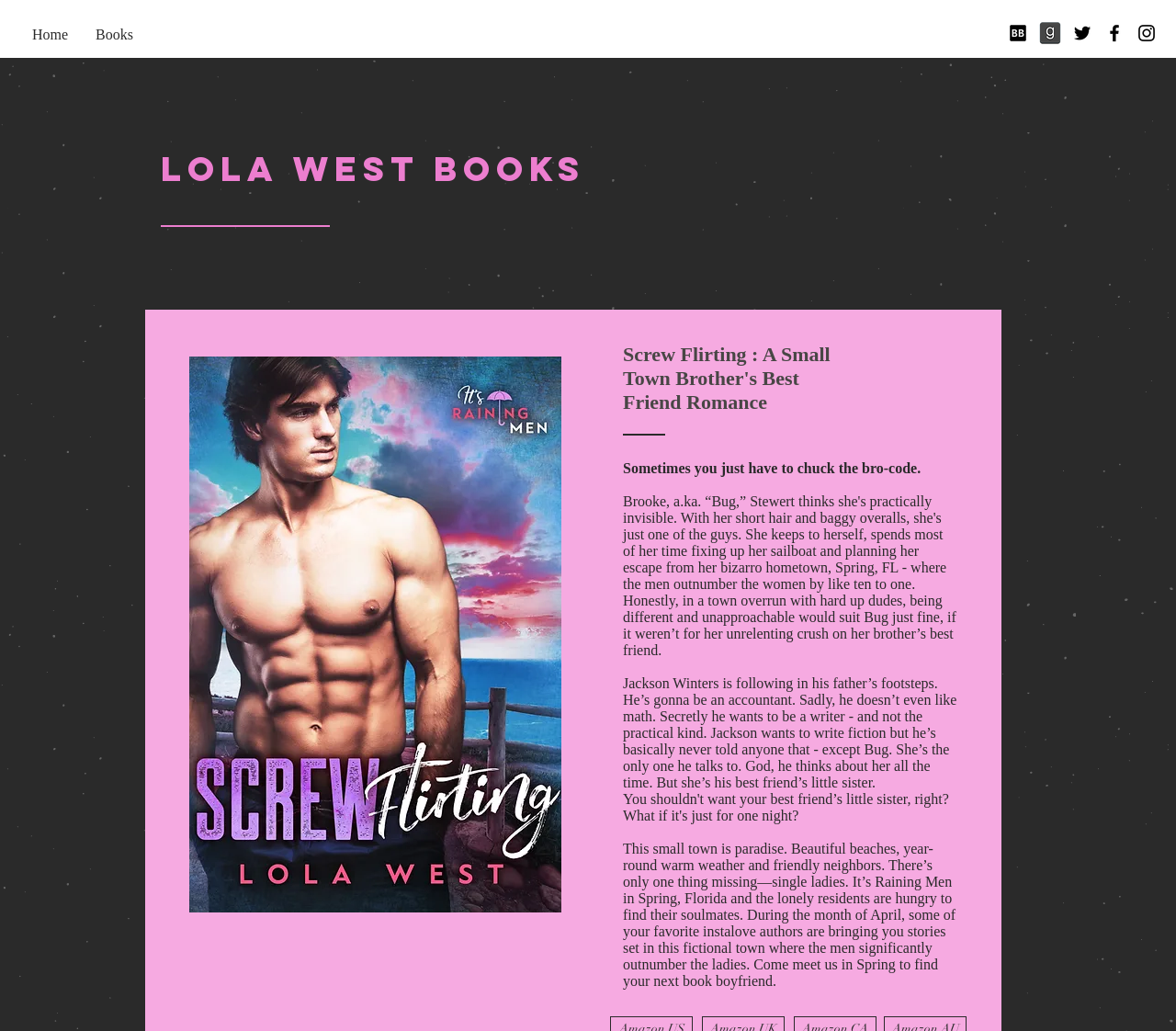Answer the question briefly using a single word or phrase: 
What is the main occupation of Jackson Winters?

Accountant